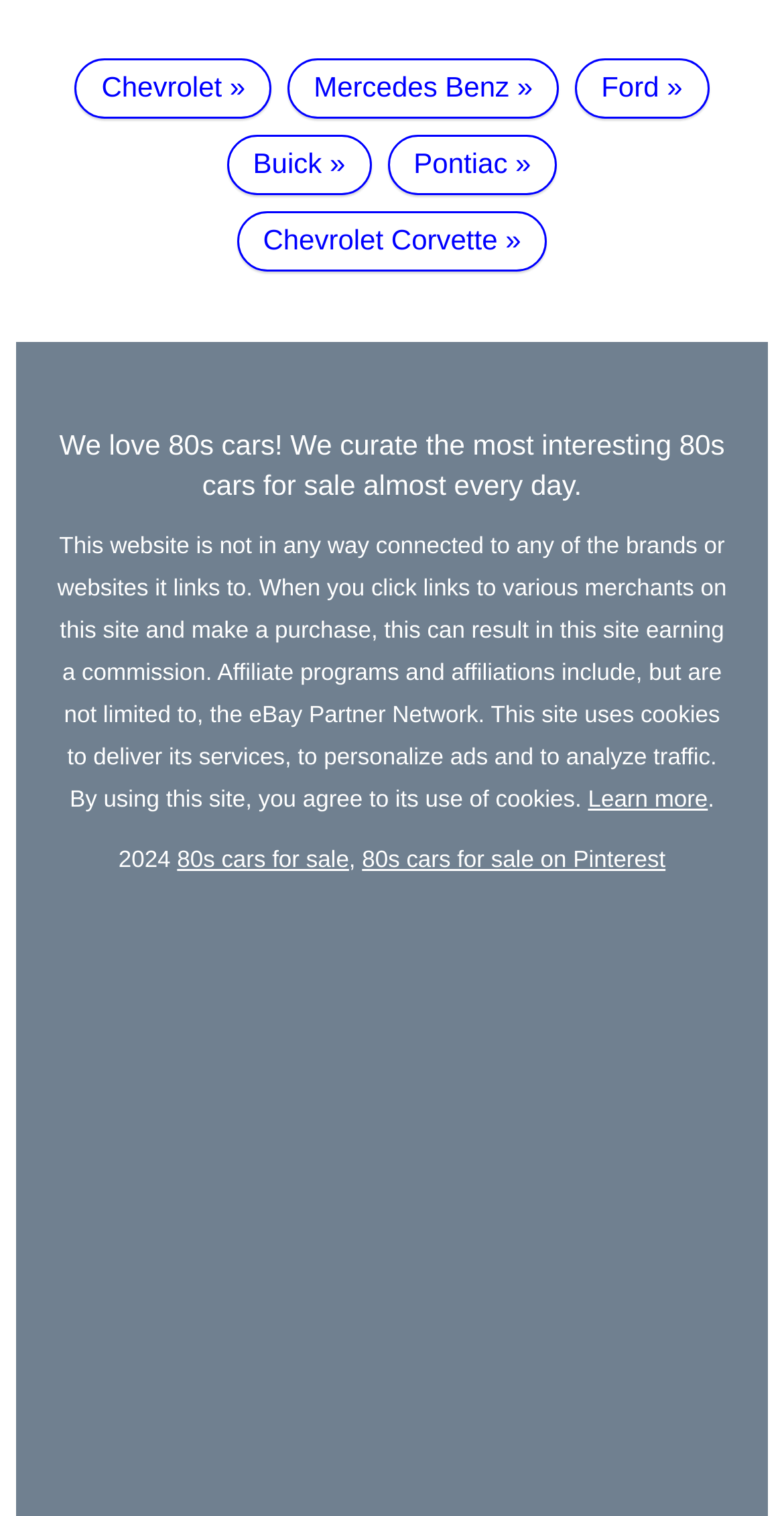Determine the bounding box coordinates of the clickable element to achieve the following action: 'Learn more about the website'. Provide the coordinates as four float values between 0 and 1, formatted as [left, top, right, bottom].

[0.75, 0.518, 0.903, 0.535]